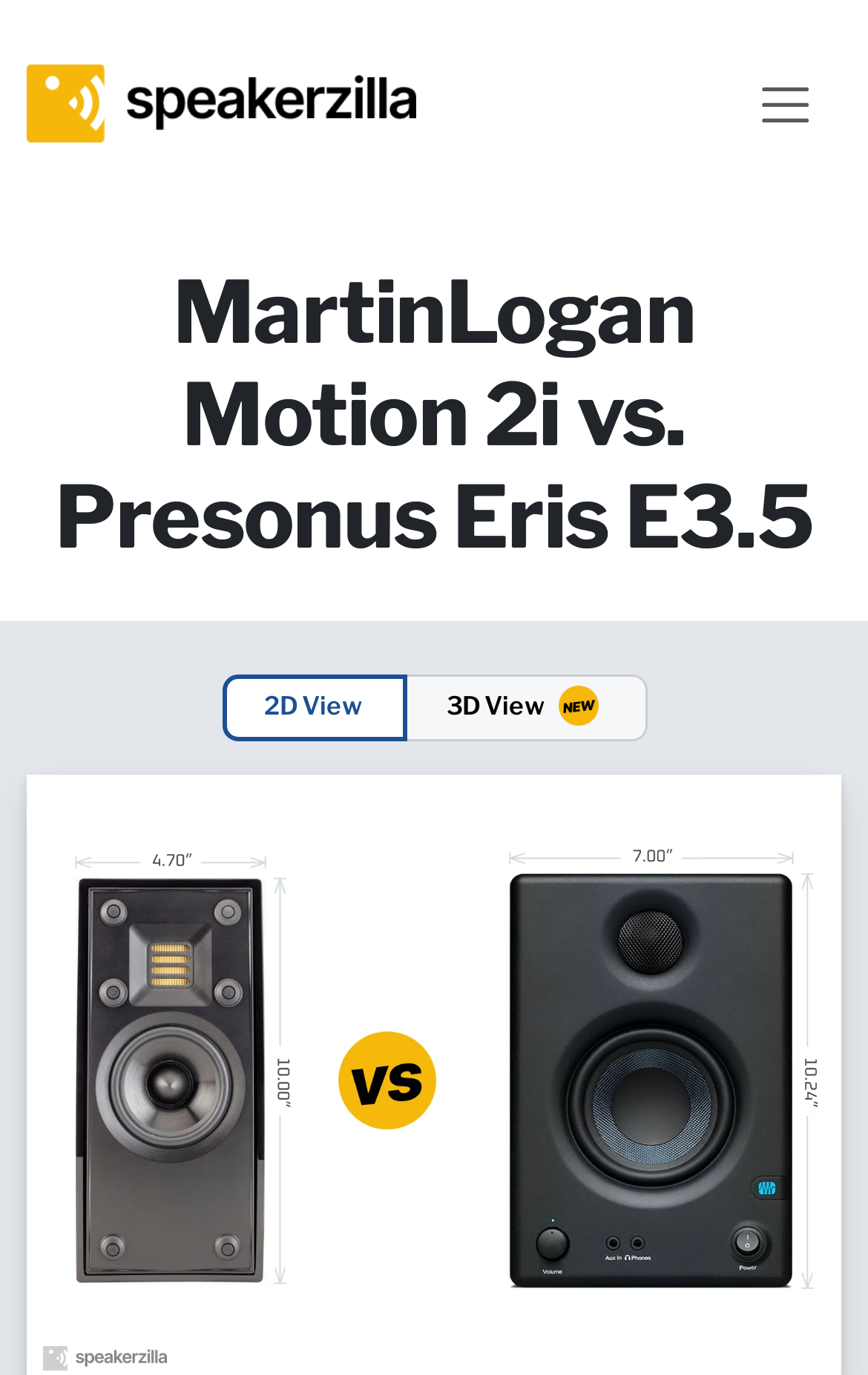How many view options are available for the speakers?
Answer the question with a single word or phrase, referring to the image.

2